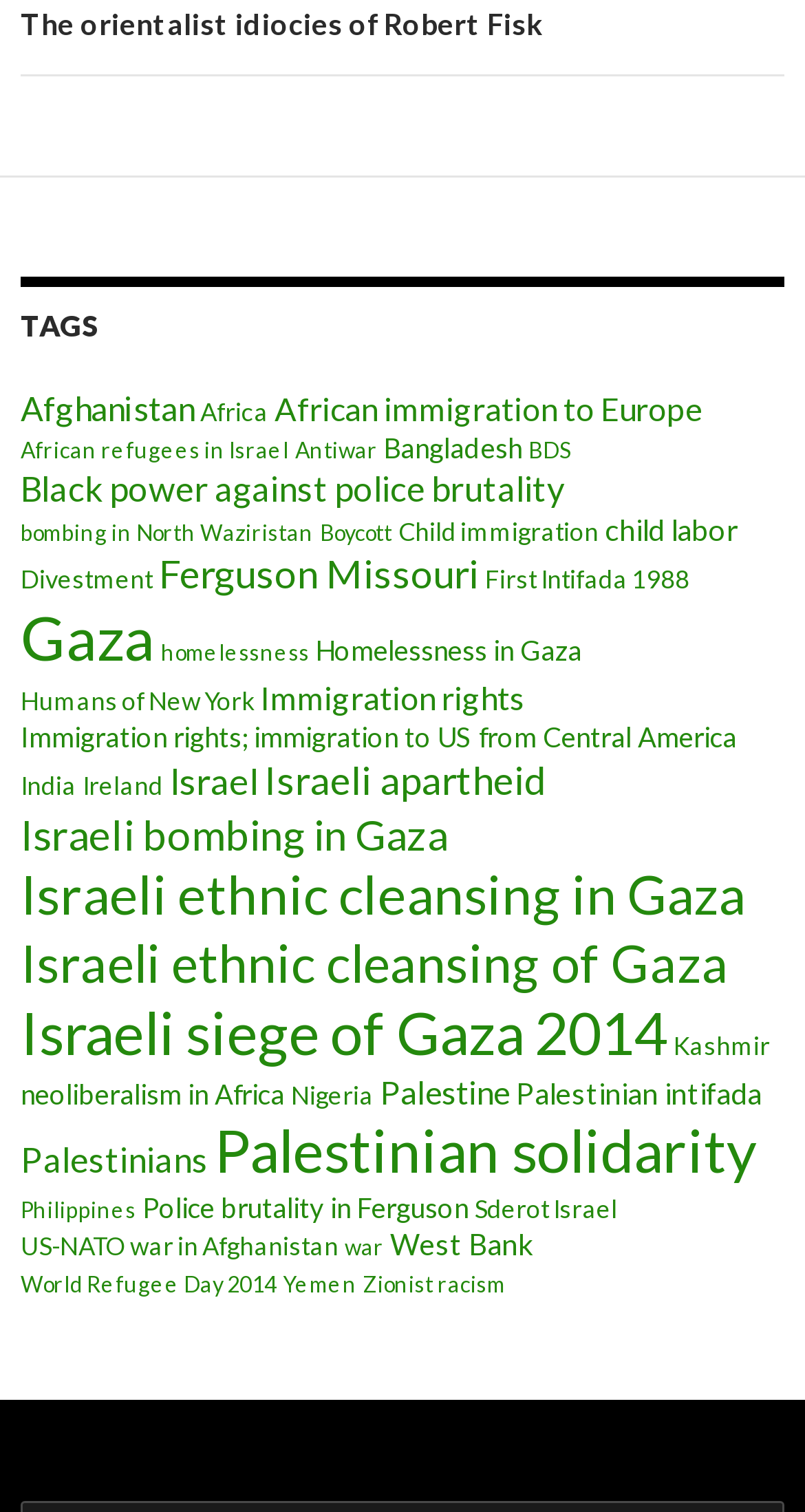Please reply to the following question with a single word or a short phrase:
What is the main topic of this webpage?

Tags